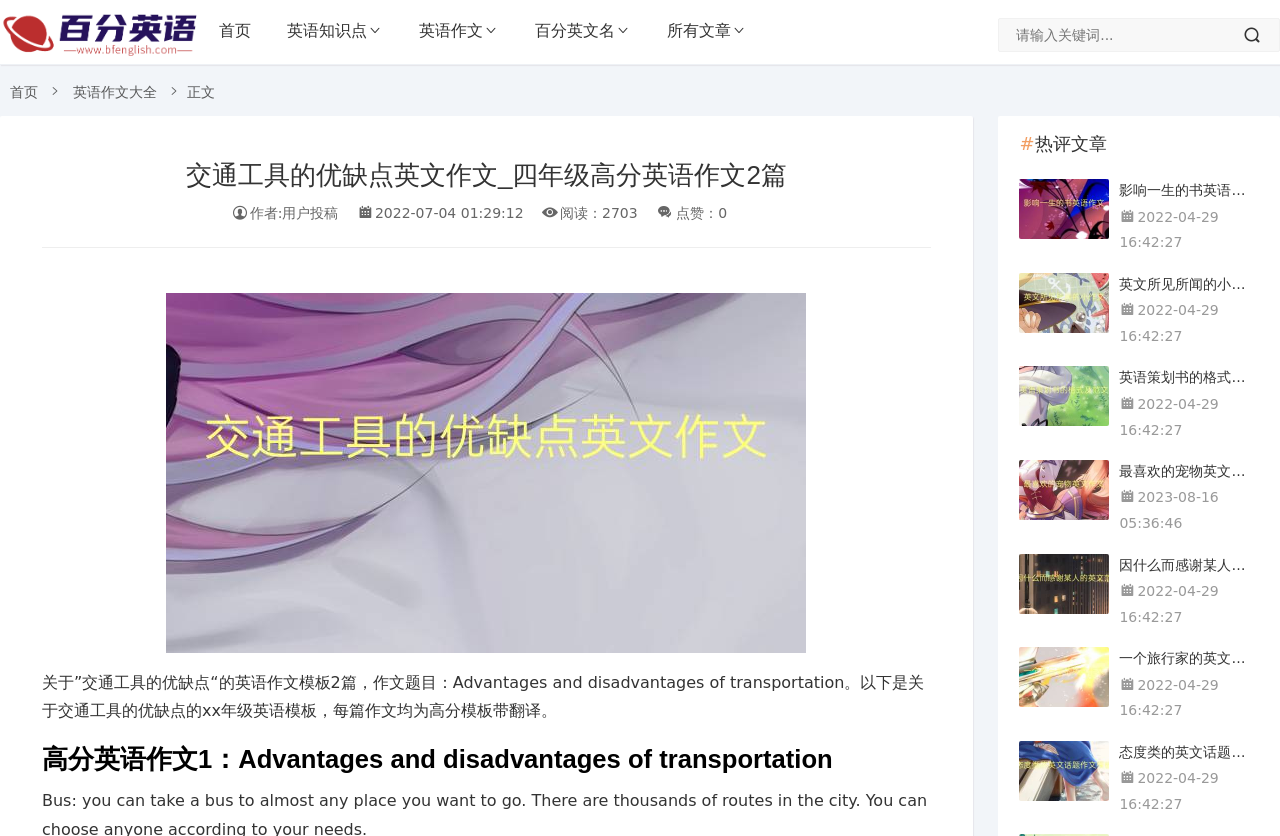What is the title of the first article?
Using the image as a reference, give a one-word or short phrase answer.

交通工具的优缺点英文作文